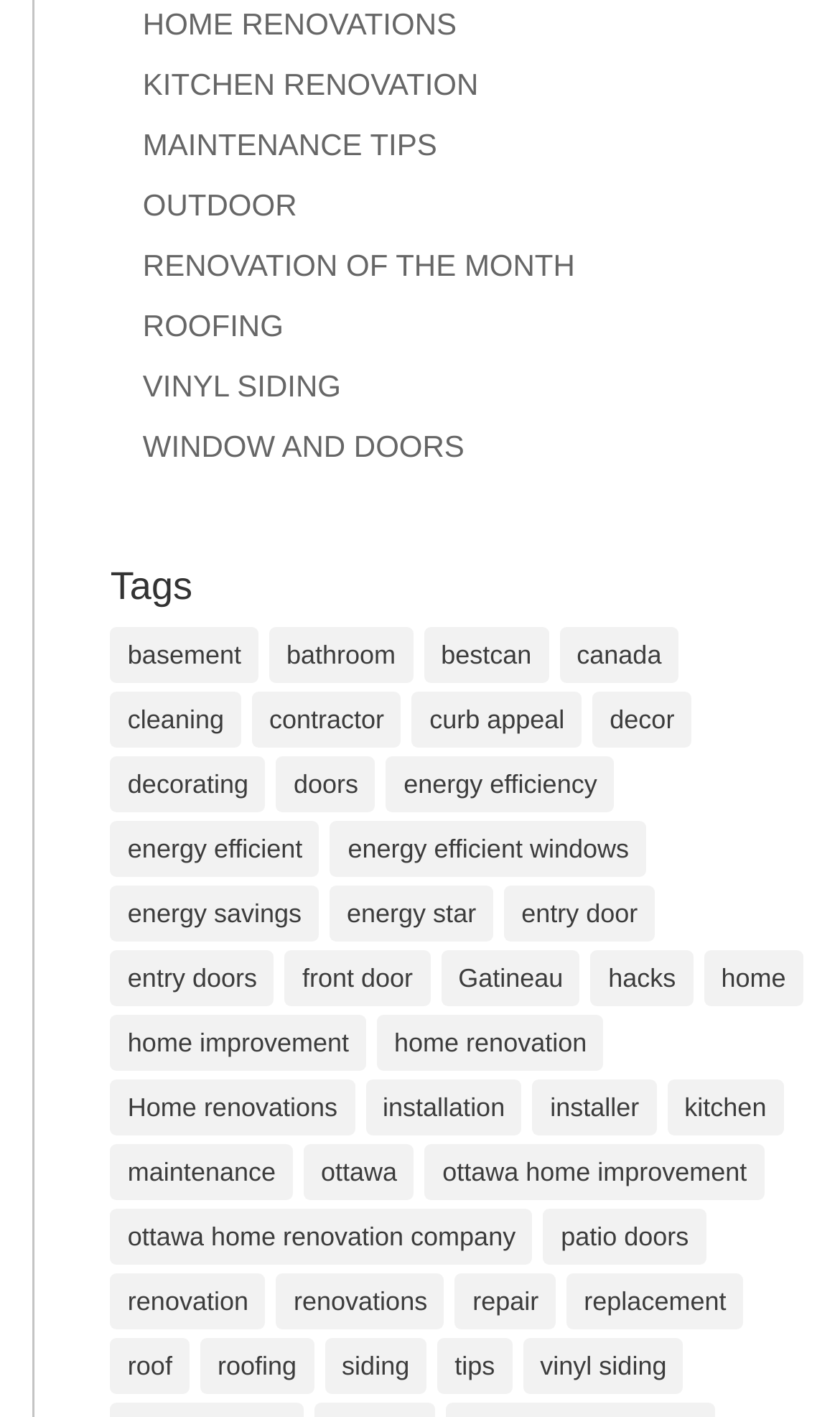Pinpoint the bounding box coordinates of the clickable element to carry out the following instruction: "View 'basement' related items."

[0.131, 0.442, 0.308, 0.481]